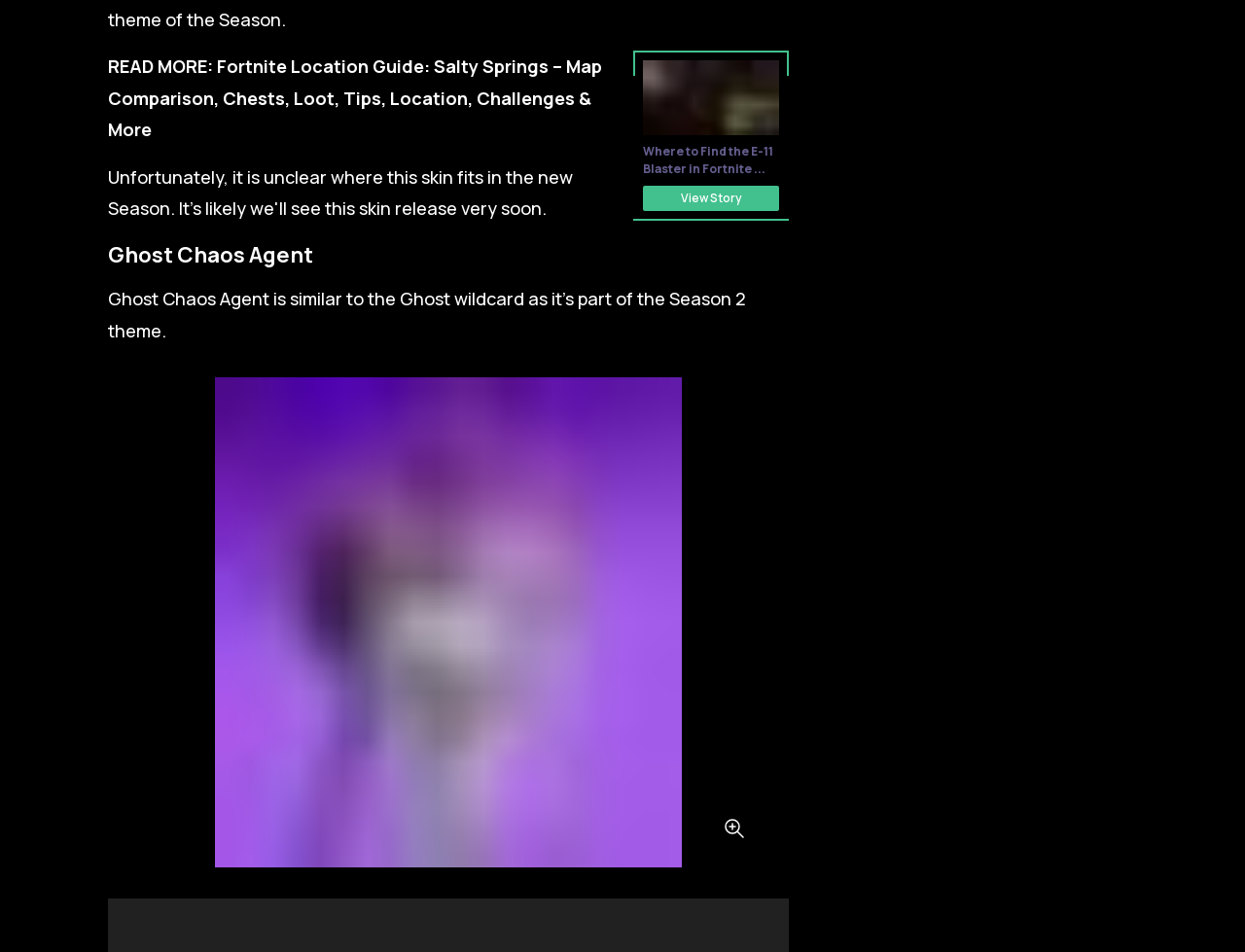Find the bounding box coordinates of the element I should click to carry out the following instruction: "Check the image of Ghost Chaos Agent".

[0.173, 0.396, 0.548, 0.911]